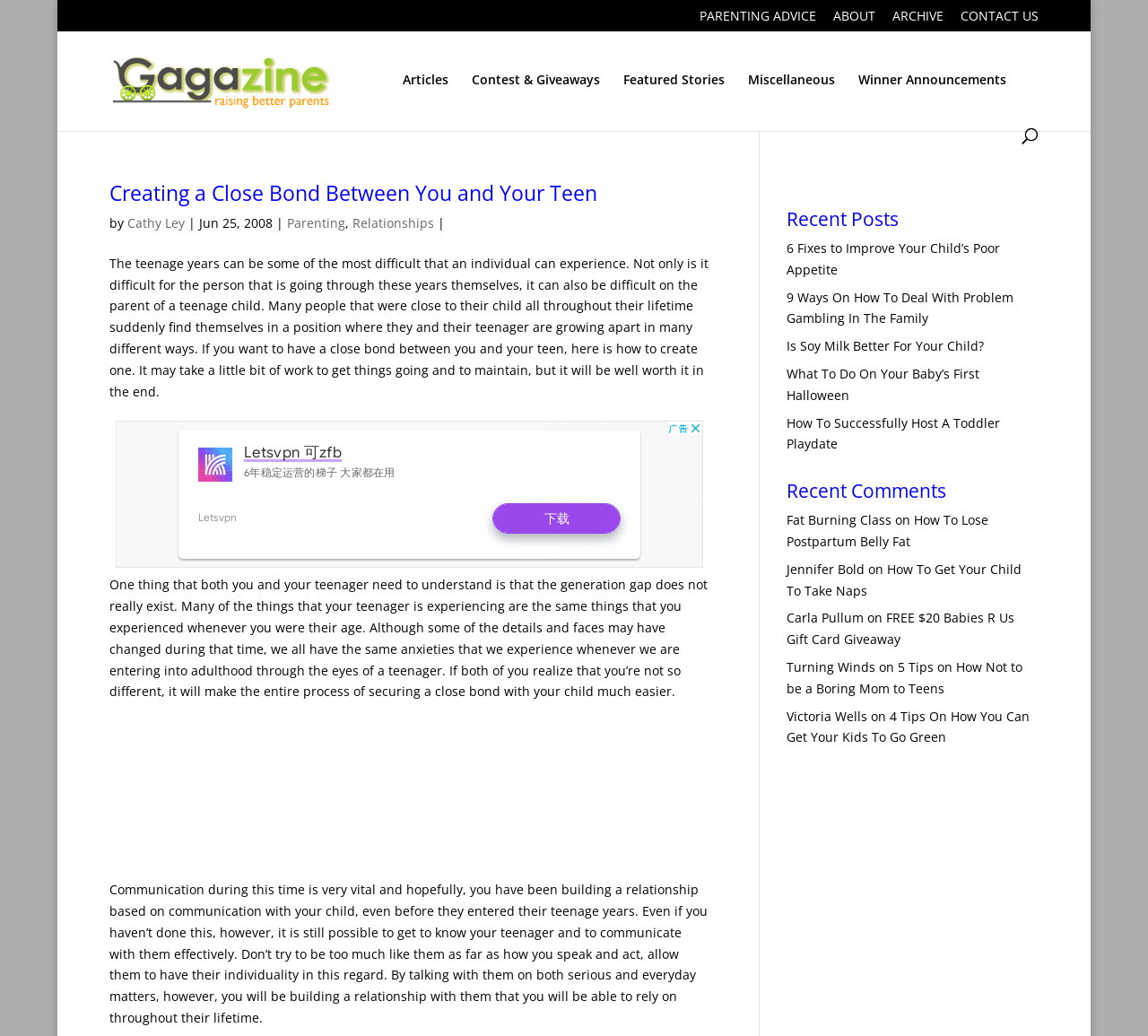Locate the bounding box coordinates of the area to click to fulfill this instruction: "Search for parenting advice". The bounding box should be presented as four float numbers between 0 and 1, in the order [left, top, right, bottom].

[0.095, 0.03, 0.905, 0.031]